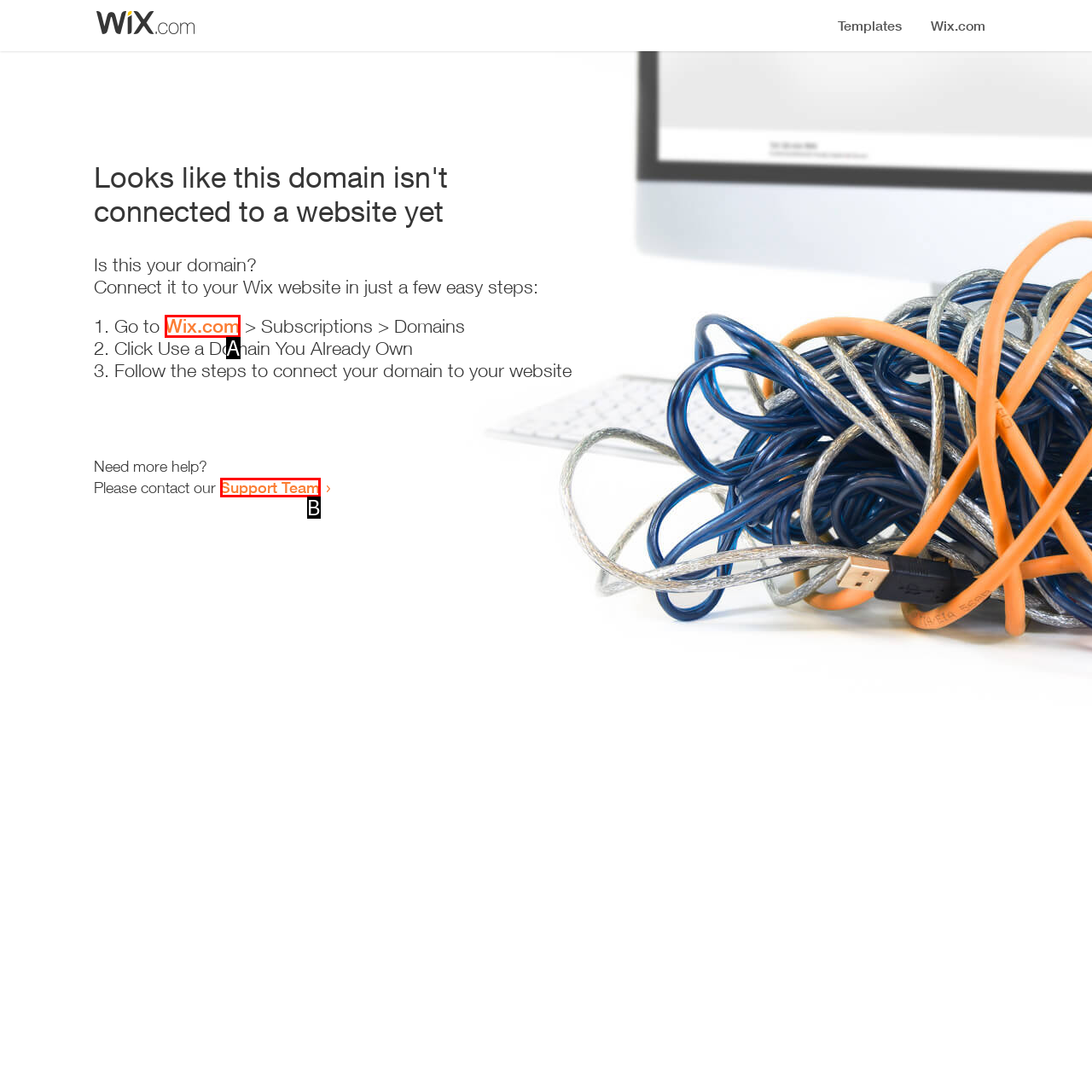Determine which option matches the element description: Wix.com
Answer using the letter of the correct option.

A